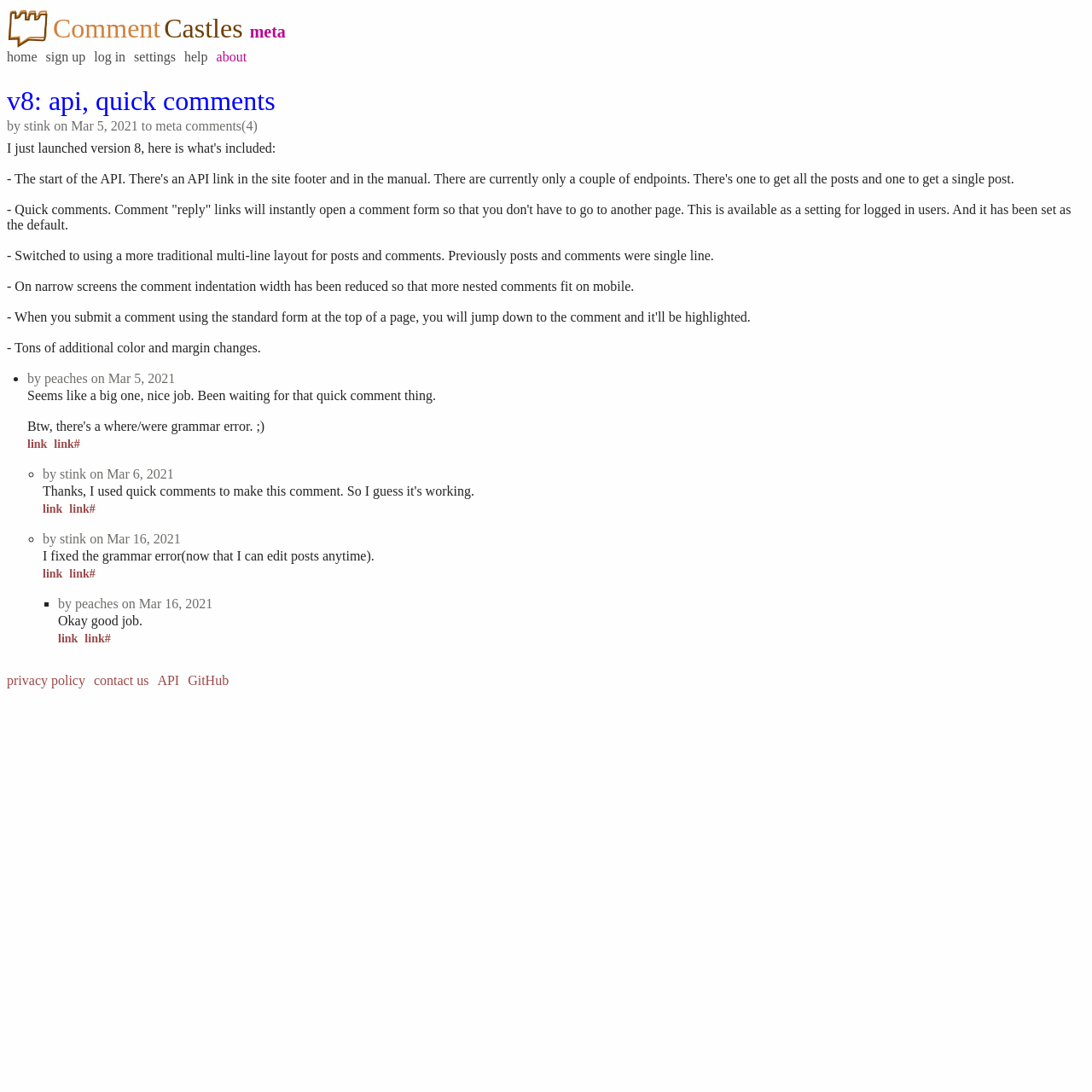Consider the image and give a detailed and elaborate answer to the question: 
Who wrote the post on Mar 5, 2021?

The author of the post on Mar 5, 2021 can be found by looking at the text 'by stink on Mar 5, 2021' which is located below the main heading of the webpage.